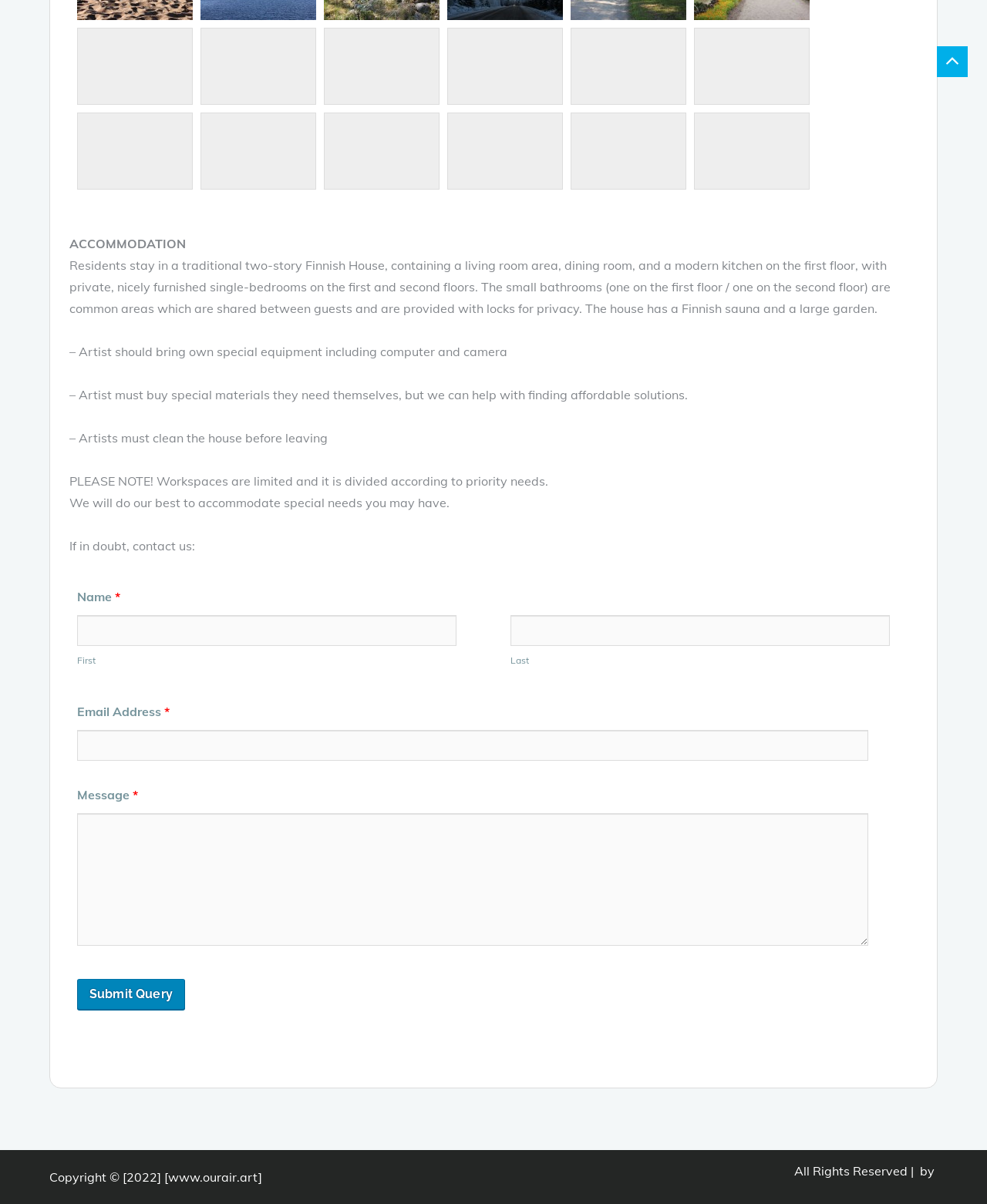Please give a short response to the question using one word or a phrase:
What is the purpose of the form?

To submit a query